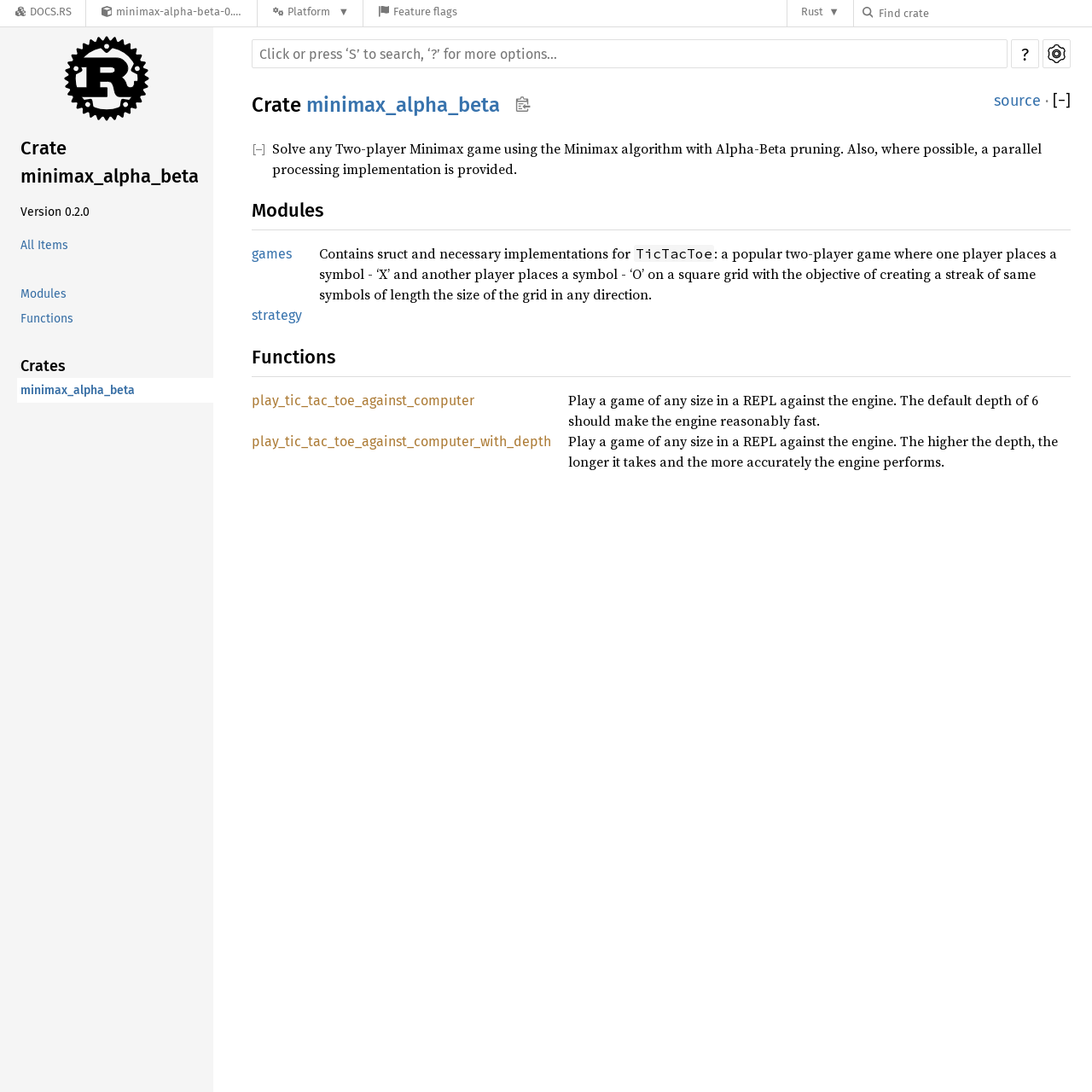What is the name of the crate?
Using the information from the image, provide a comprehensive answer to the question.

The name of the crate can be found in the heading element 'Crate minimax_alpha_beta' which is located at the top of the webpage, and also in the link element 'minimax_alpha_beta' which is a child of the navigation element.